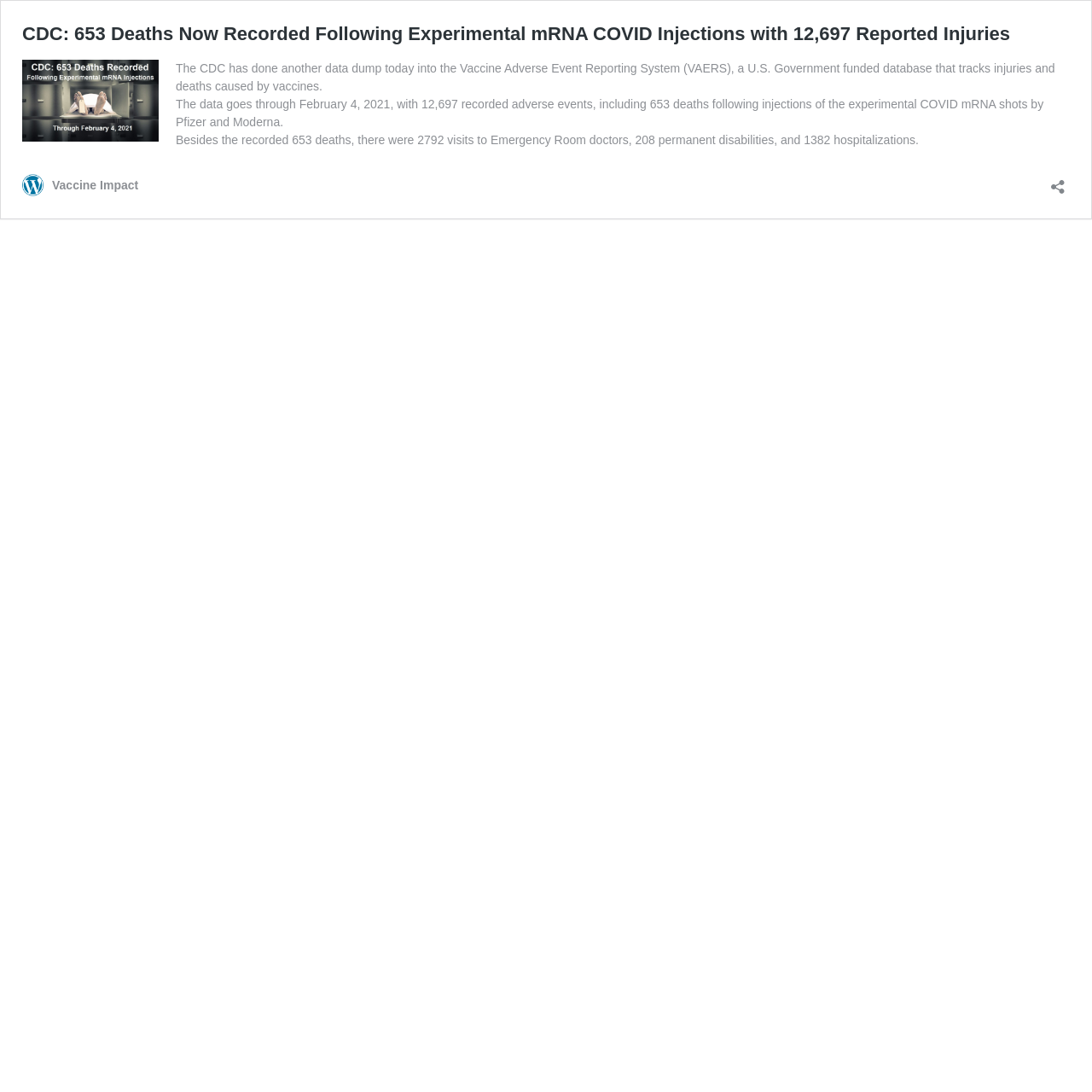Respond to the question below with a single word or phrase:
What is the function of the button at the top right corner?

Open sharing dialog